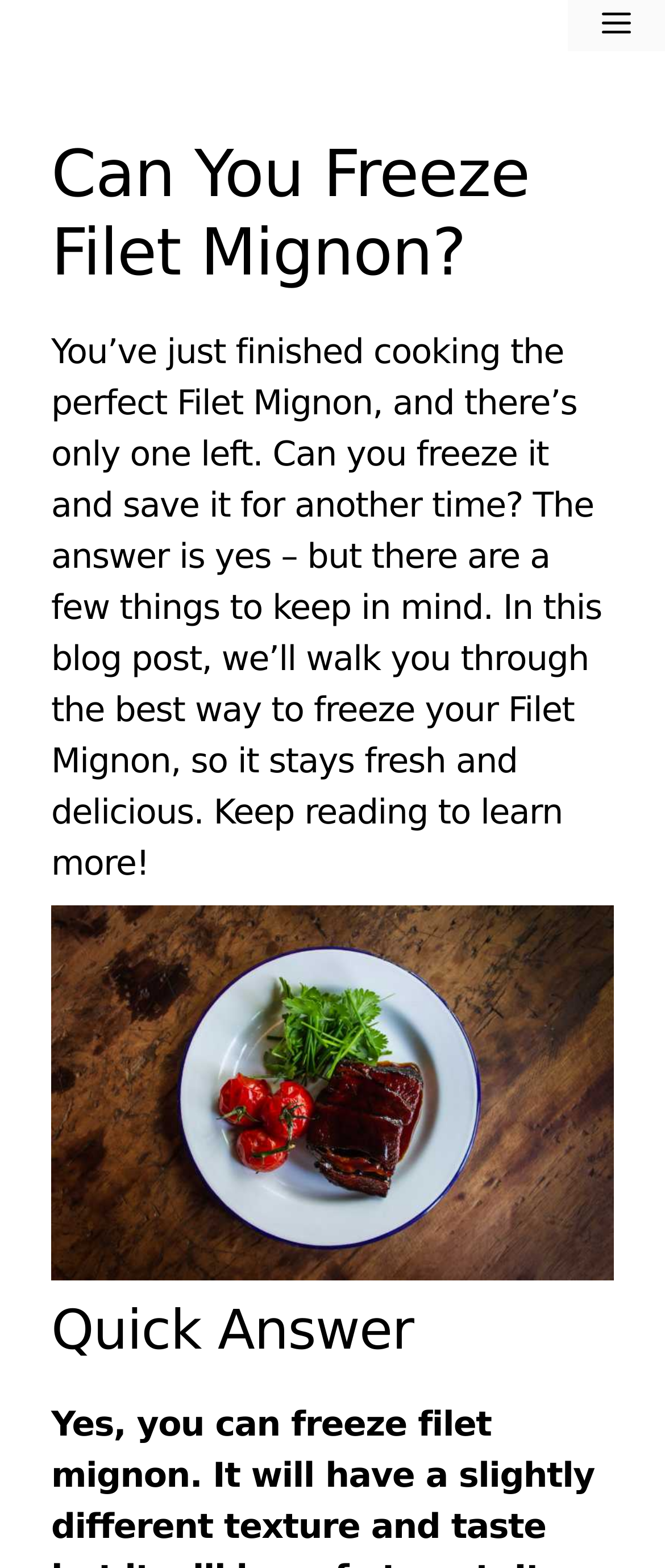Please find and generate the text of the main header of the webpage.

Can You Freeze Filet Mignon?